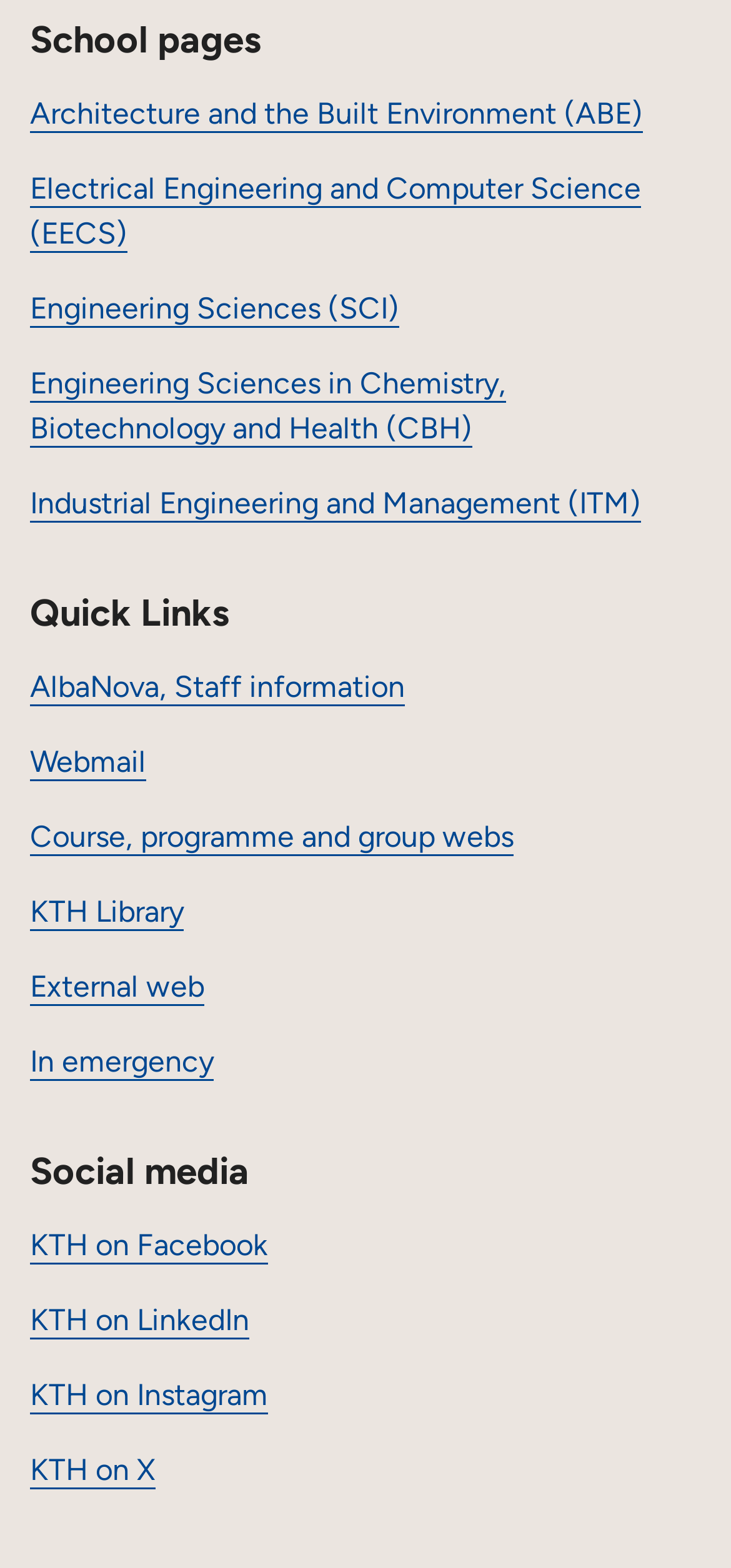Give a succinct answer to this question in a single word or phrase: 
How many links are there in total?

14